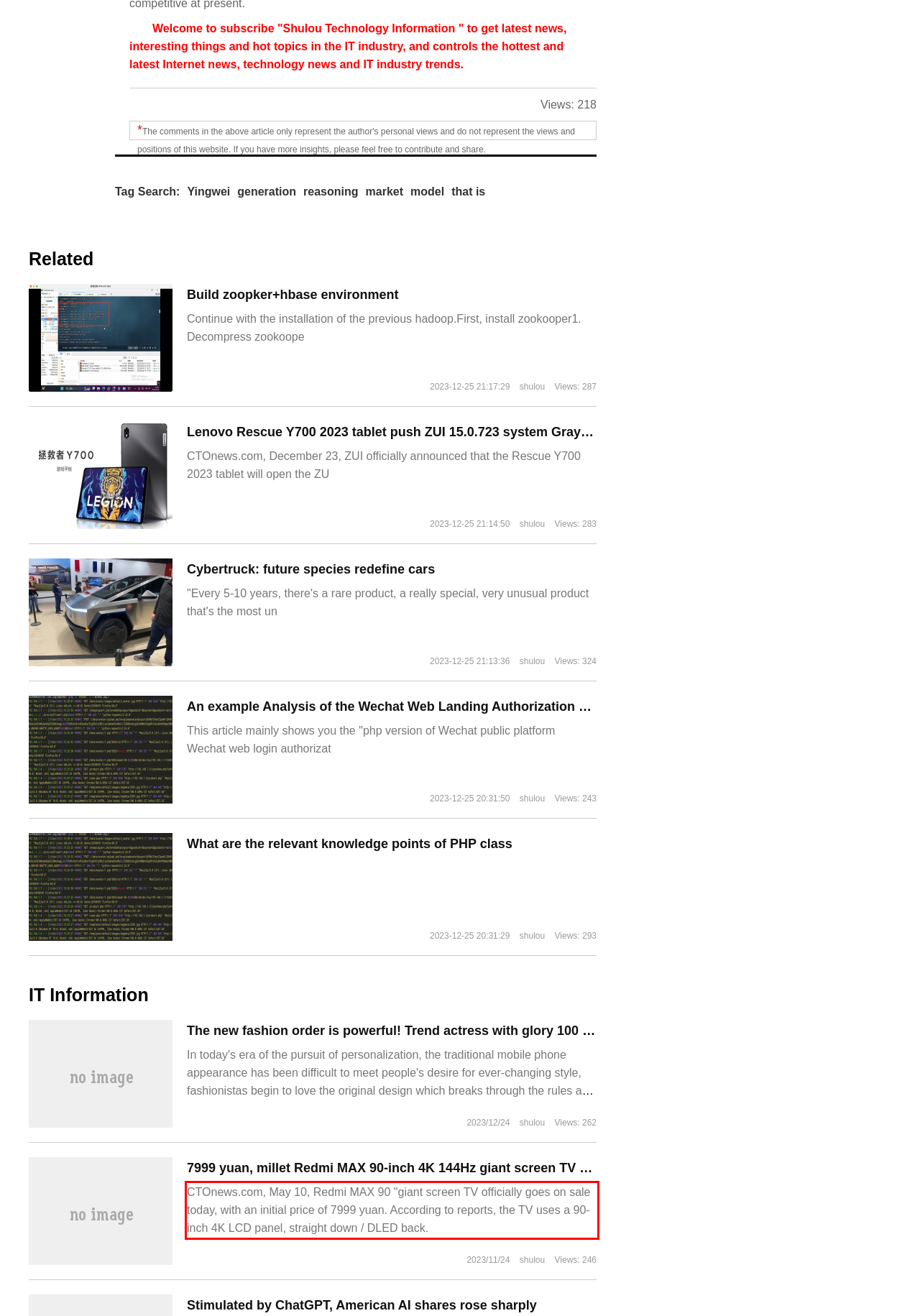The screenshot provided shows a webpage with a red bounding box. Apply OCR to the text within this red bounding box and provide the extracted content.

CTOnews.com, May 10, Redmi MAX 90 "giant screen TV officially goes on sale today, with an initial price of 7999 yuan. According to reports, the TV uses a 90-inch 4K LCD panel, straight down / DLED back.